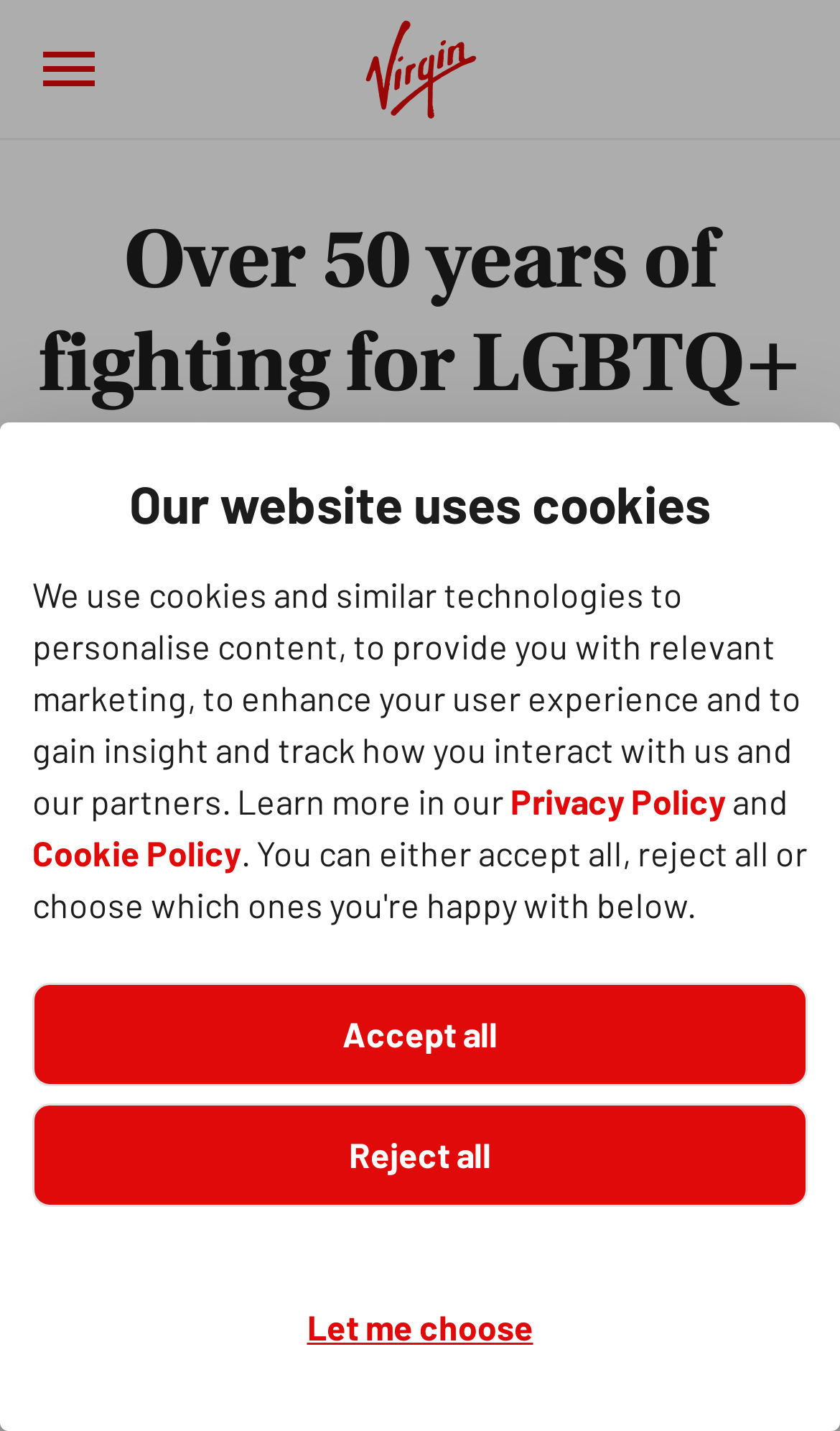What is the purpose of cookies on this website?
Based on the screenshot, provide a one-word or short-phrase response.

Personalise content